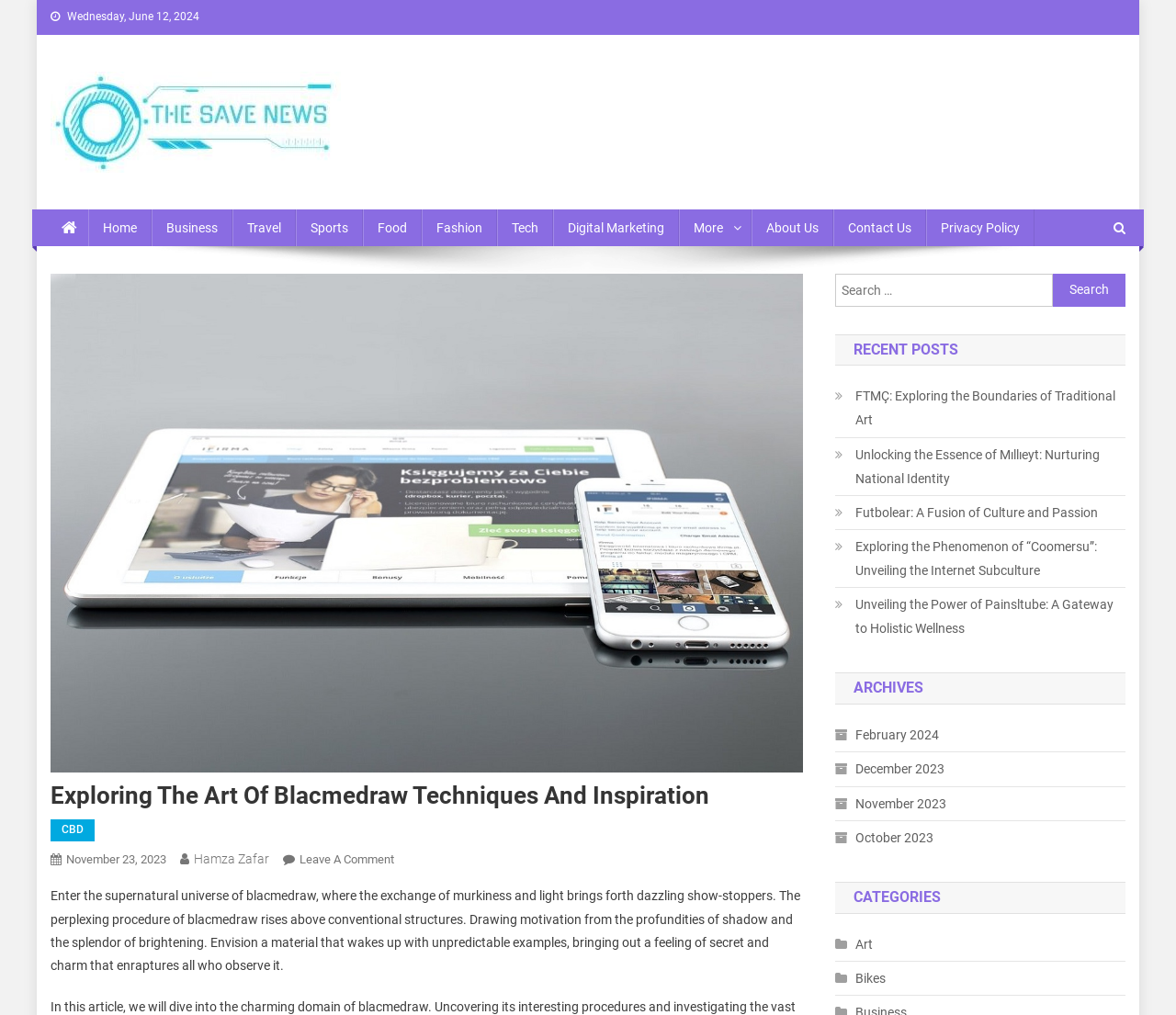Locate the bounding box coordinates of the clickable element to fulfill the following instruction: "Go to Home page". Provide the coordinates as four float numbers between 0 and 1 in the format [left, top, right, bottom].

[0.075, 0.206, 0.129, 0.242]